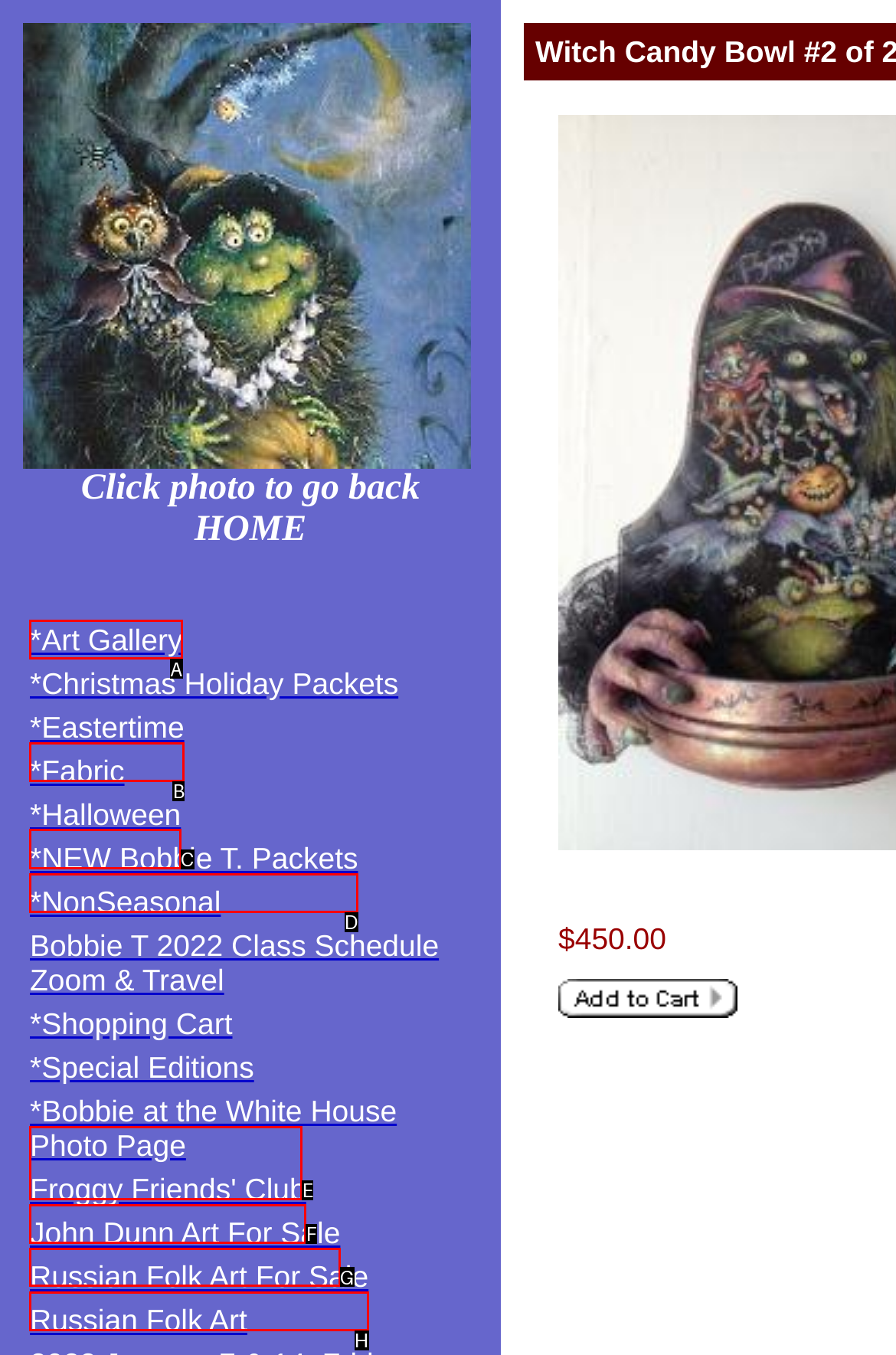Select the letter of the UI element that best matches: John Dunn Art For Sale
Answer with the letter of the correct option directly.

G